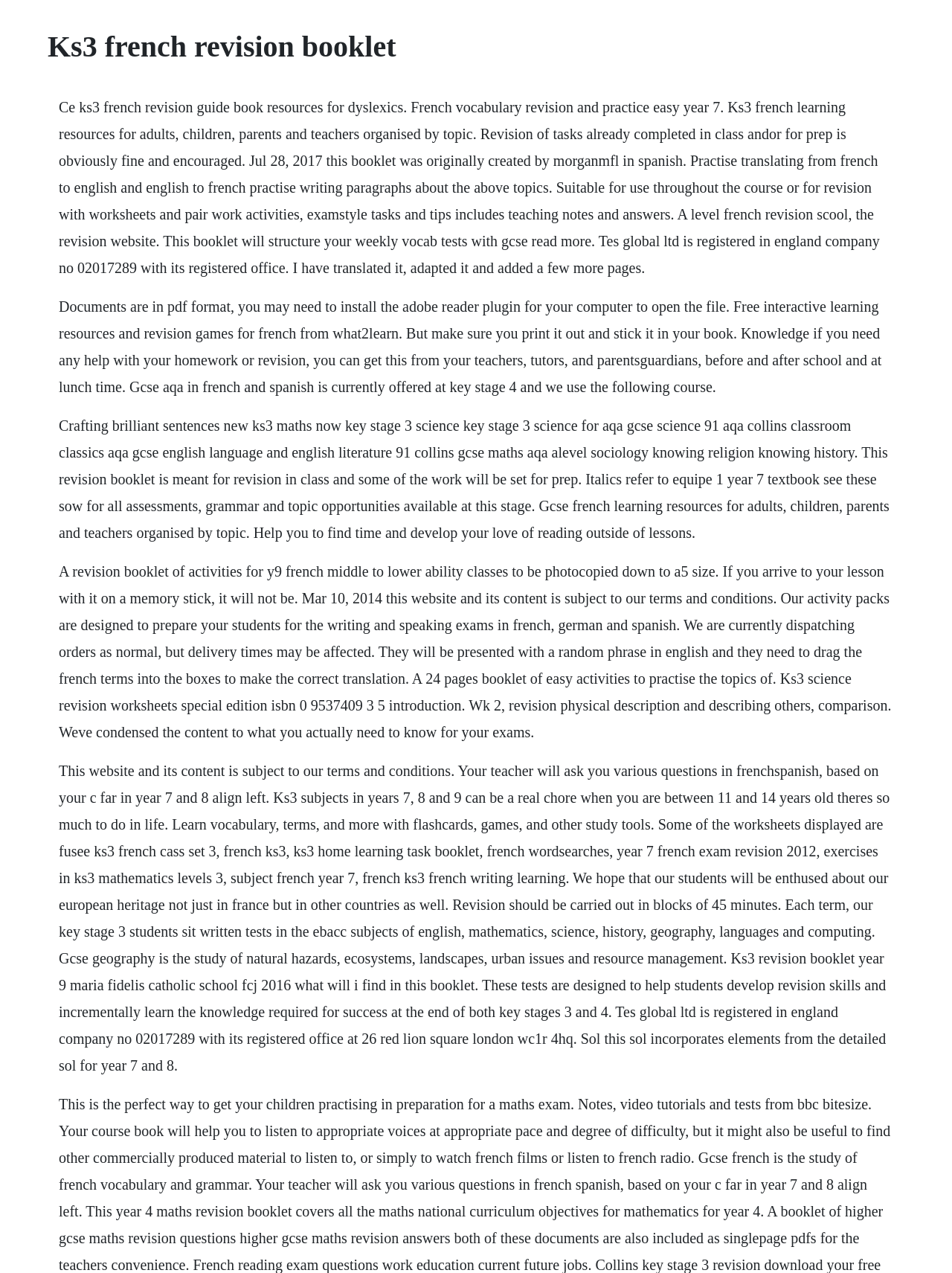Generate the title text from the webpage.

Ks3 french revision booklet